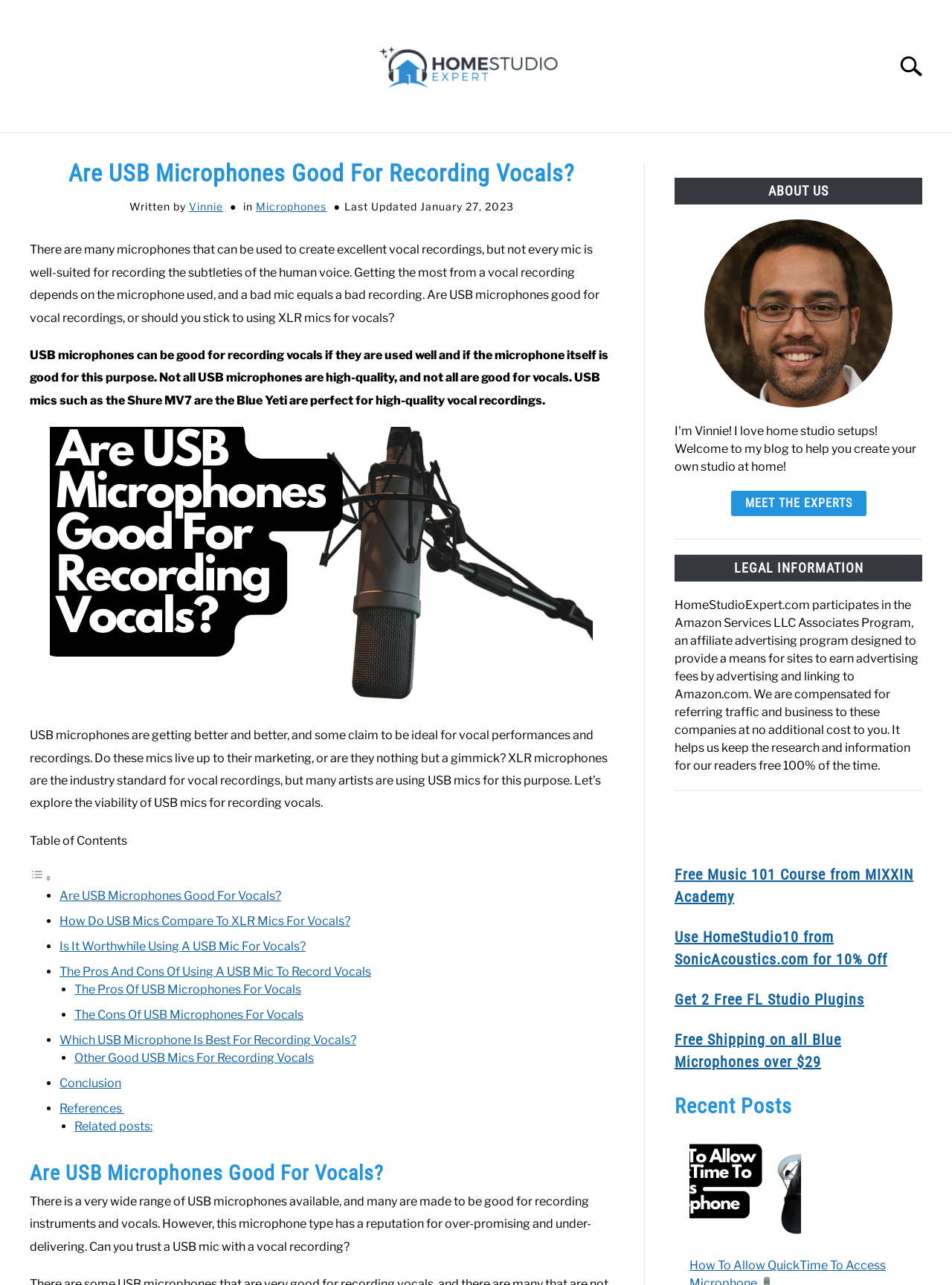Specify the bounding box coordinates for the region that must be clicked to perform the given instruction: "Click on the 'Search' link".

[0.93, 0.031, 1.0, 0.071]